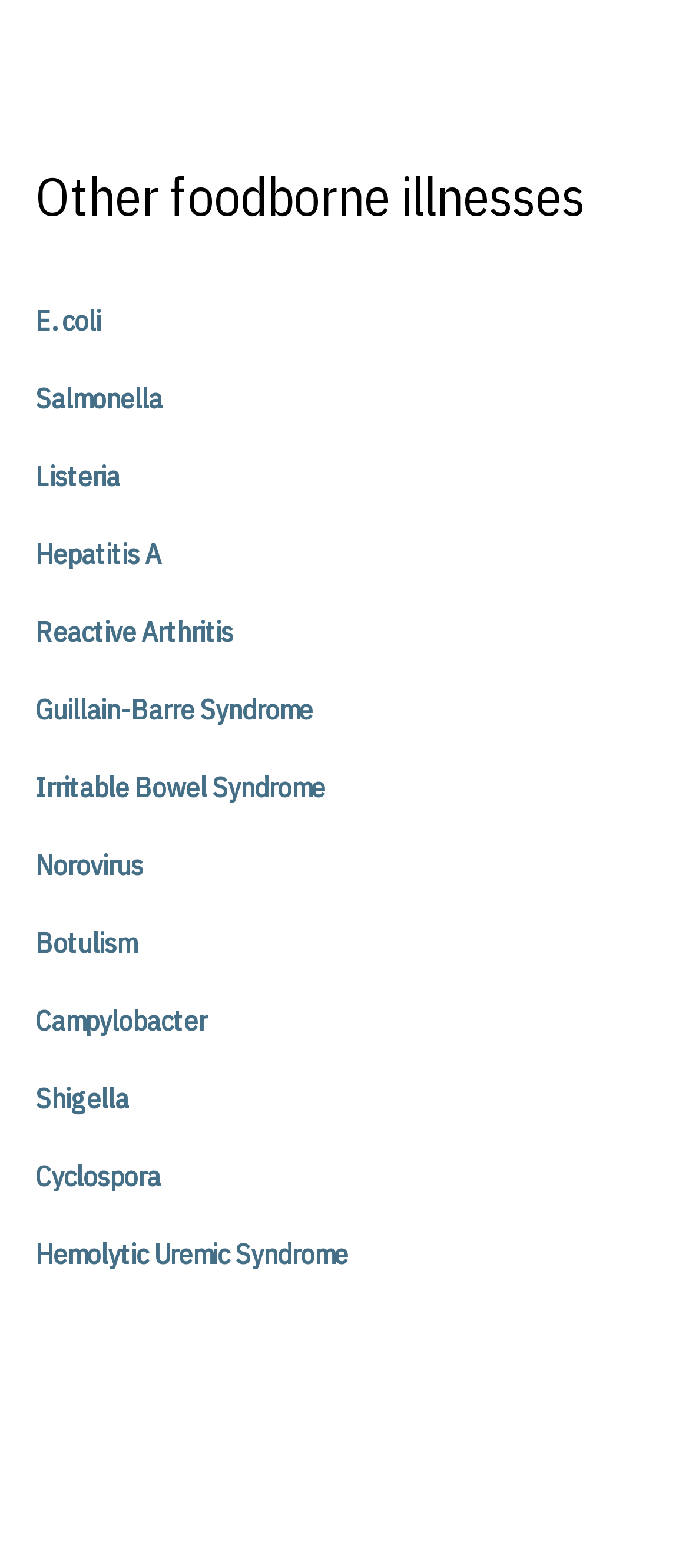Could you highlight the region that needs to be clicked to execute the instruction: "Learn about E. coli"?

[0.051, 0.191, 0.949, 0.218]